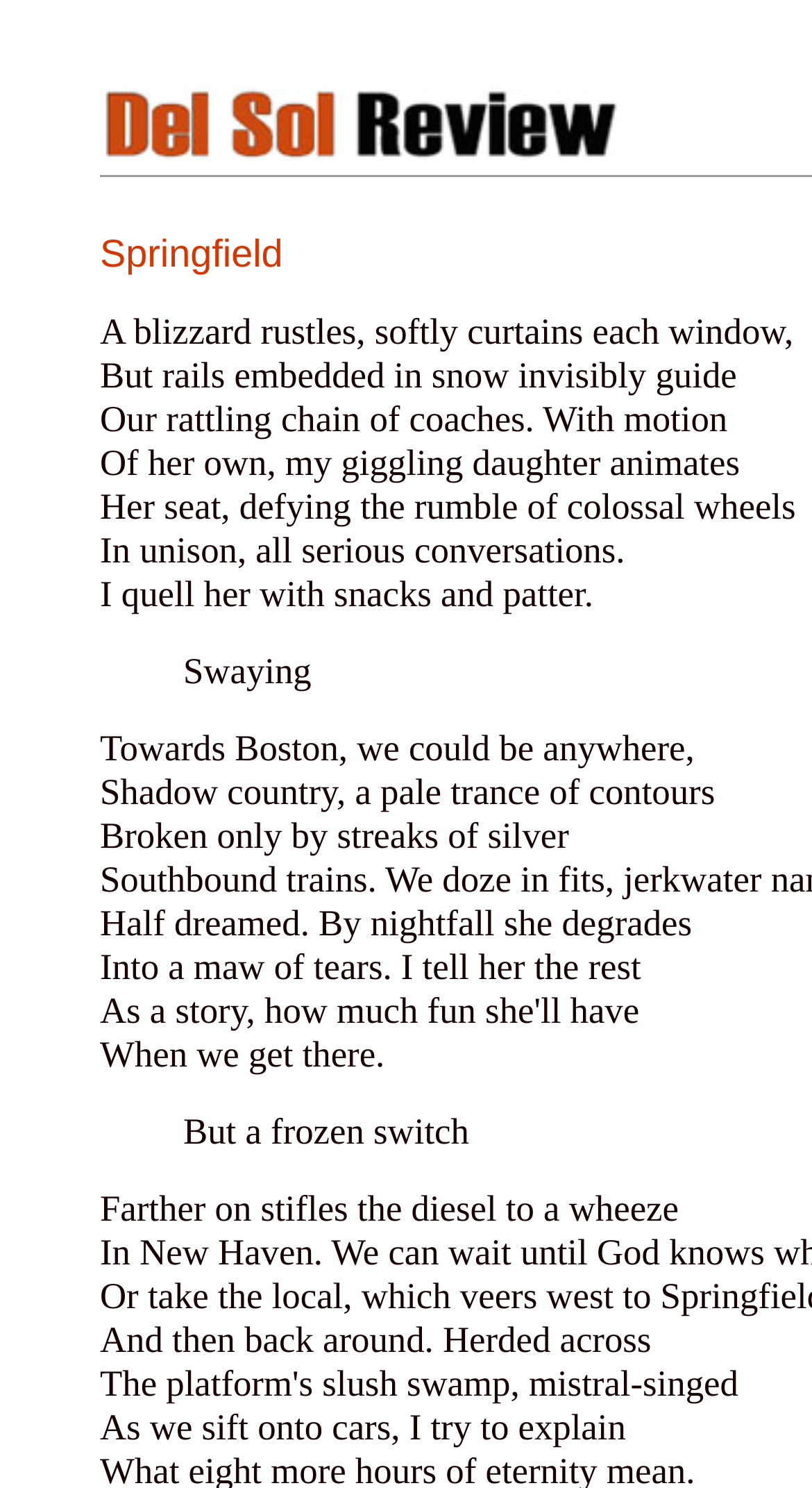What is the sound of the diesel?
Based on the image, respond with a single word or phrase.

a wheeze